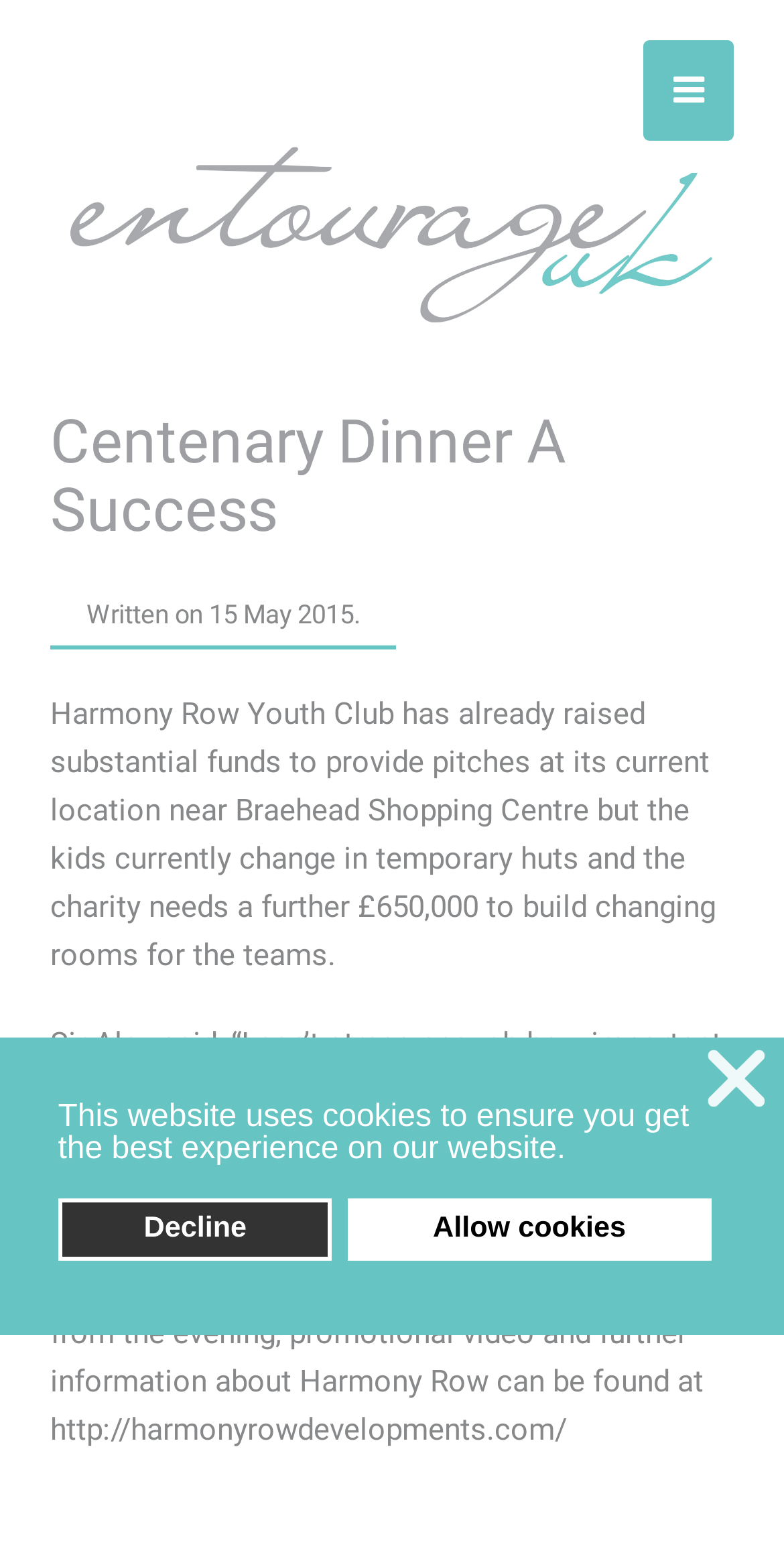What is the date of the article?
Please provide a single word or phrase in response based on the screenshot.

15 May 2015